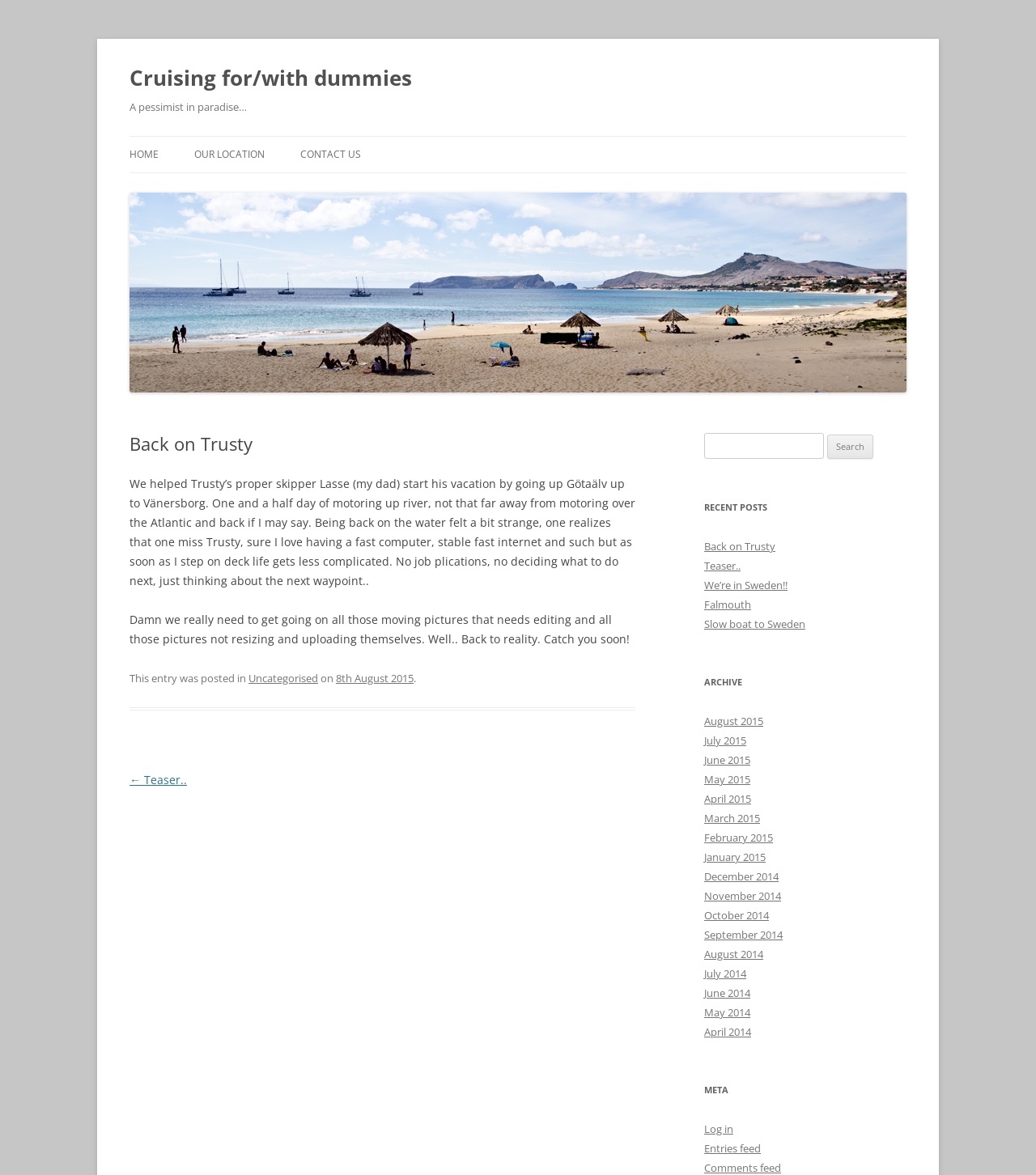Find and specify the bounding box coordinates that correspond to the clickable region for the instruction: "Read the 'Back on Trusty' post".

[0.125, 0.369, 0.613, 0.387]